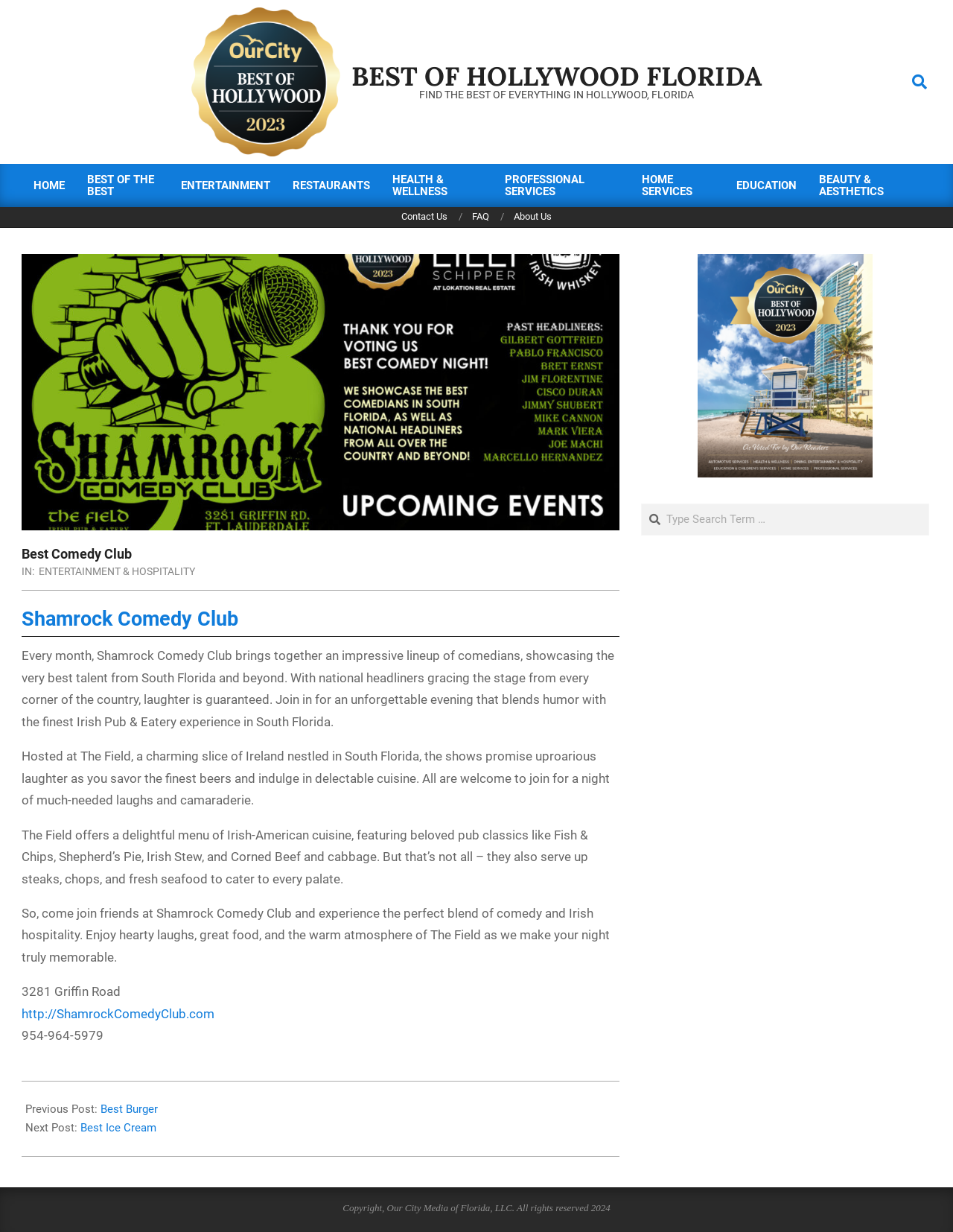Could you indicate the bounding box coordinates of the region to click in order to complete this instruction: "Visit the Shamrock Comedy Club website".

[0.023, 0.817, 0.225, 0.829]